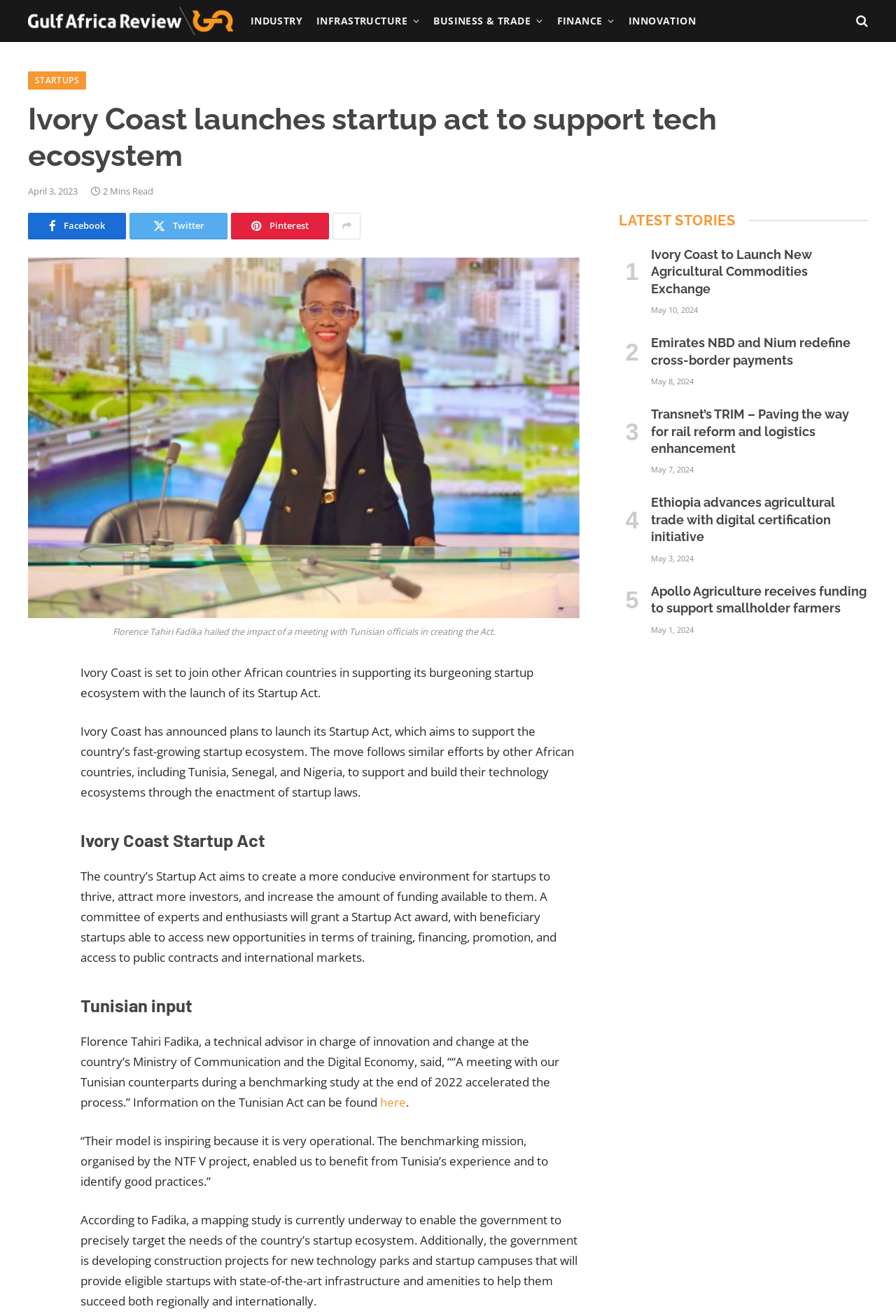Respond to the following question with a brief word or phrase:
How many social media links are available at the top of the page?

5